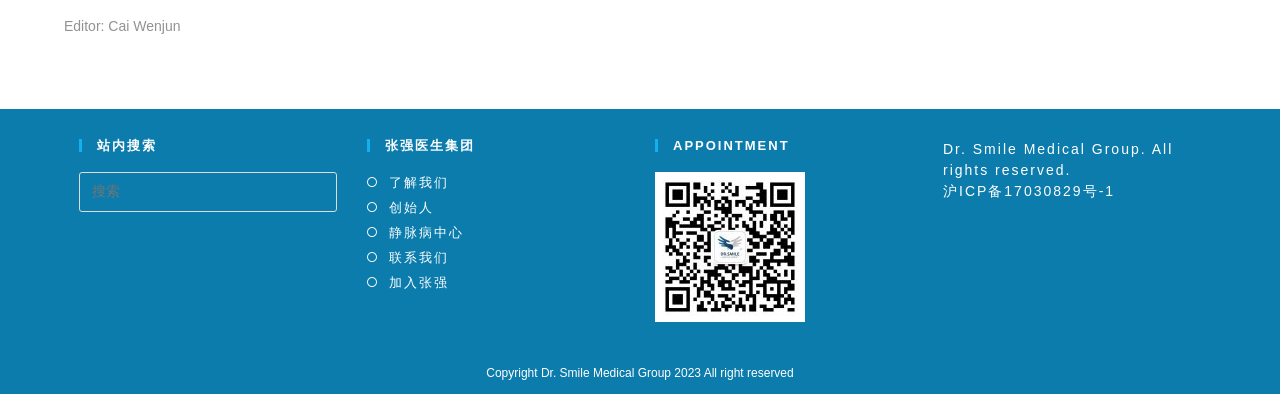Find the bounding box coordinates of the area that needs to be clicked in order to achieve the following instruction: "Click on the 'Home' link". The coordinates should be specified as four float numbers between 0 and 1, i.e., [left, top, right, bottom].

None